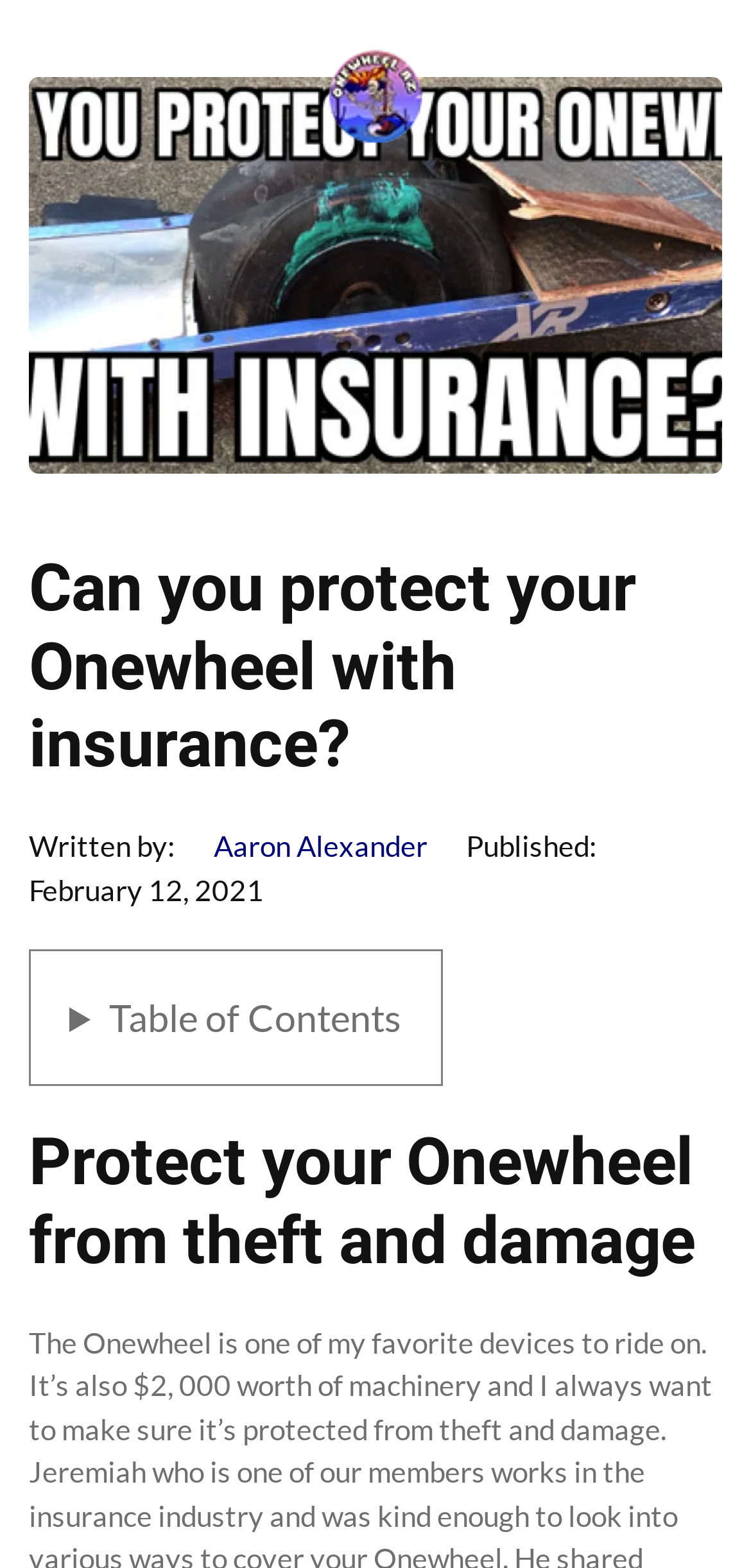Detail the features and information presented on the webpage.

The webpage is about Onewheel insurance options, with a focus on protecting the device from theft and damage. At the top left of the page, there is a link to "Skip to main content" and a link to "Back to home" on the top right, accompanied by an image of "Onewheel Arizona". 

Below these elements, a prominent heading reads "Can you protect your Onewheel with insurance?" which spans almost the entire width of the page. Underneath this heading, there is a section with text "Written by: Aaron Alexander" and "Published: February 12, 2021" on the left side, and a "Table of Contents" disclosure triangle on the right side.

Further down the page, there is a heading that says "Protect your Onewheel from theft and damage", which is the main topic of the article. The content of the article is not explicitly mentioned, but it likely discusses suggestions and considerations for insuring a Onewheel, as hinted by the meta description.